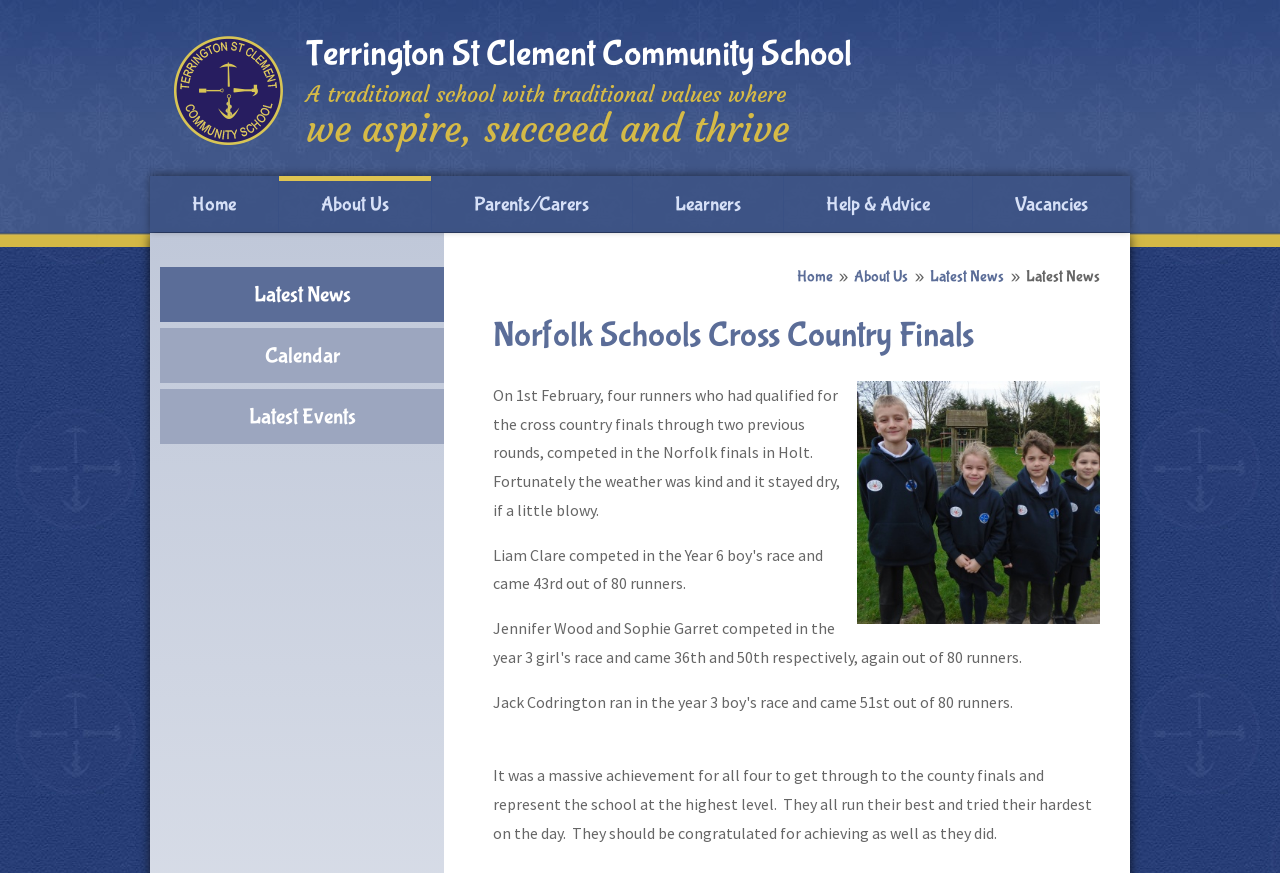Provide a brief response to the question below using a single word or phrase: 
How many previous rounds did the runners have to qualify through?

Two